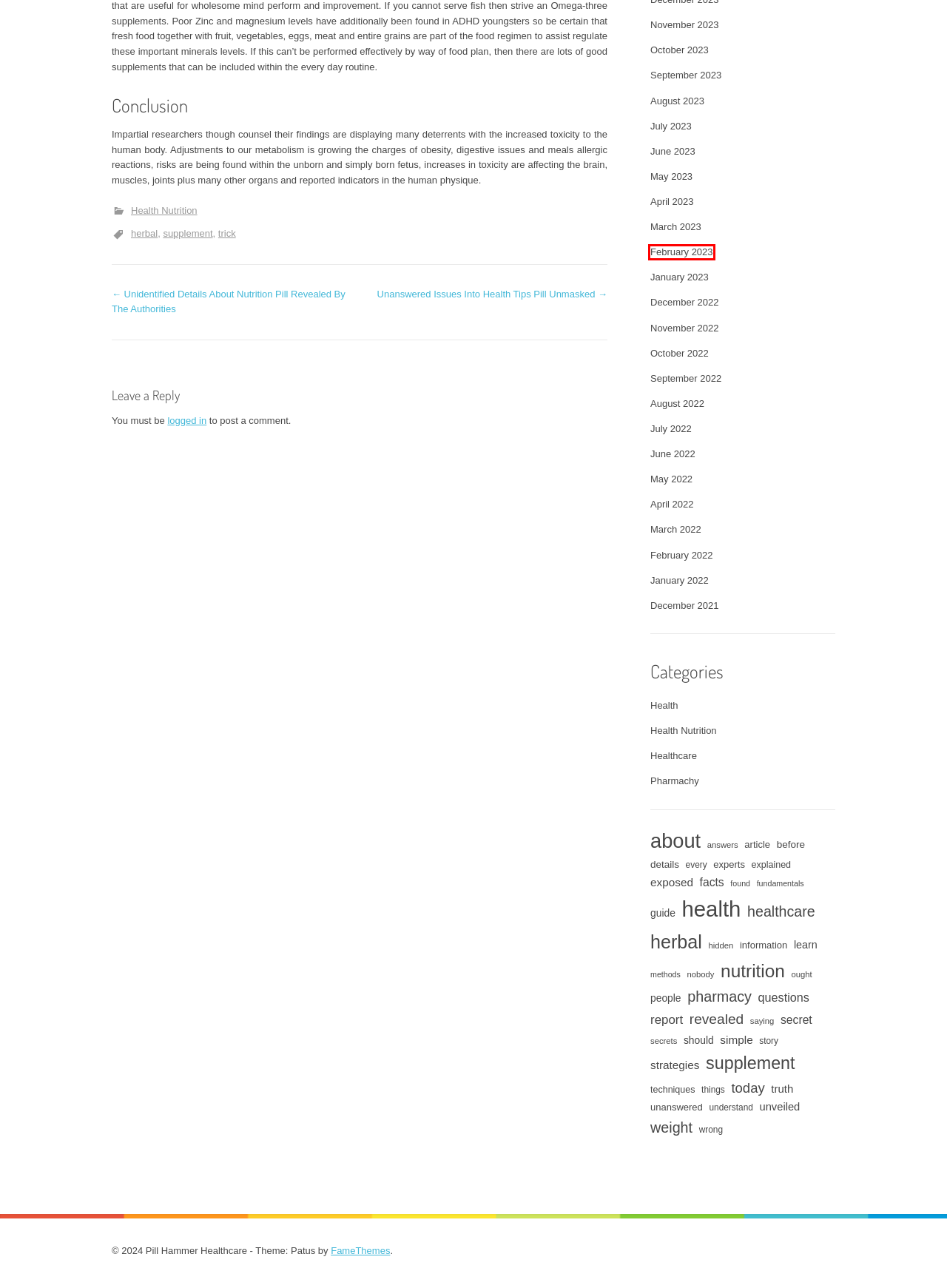View the screenshot of the webpage containing a red bounding box around a UI element. Select the most fitting webpage description for the new page shown after the element in the red bounding box is clicked. Here are the candidates:
A. May 2023 – Pill Hammer Healthcare
B. January 2022 – Pill Hammer Healthcare
C. August 2023 – Pill Hammer Healthcare
D. February 2023 – Pill Hammer Healthcare
E. nobody – Pill Hammer Healthcare
F. wrong – Pill Hammer Healthcare
G. secrets – Pill Hammer Healthcare
H. experts – Pill Hammer Healthcare

D